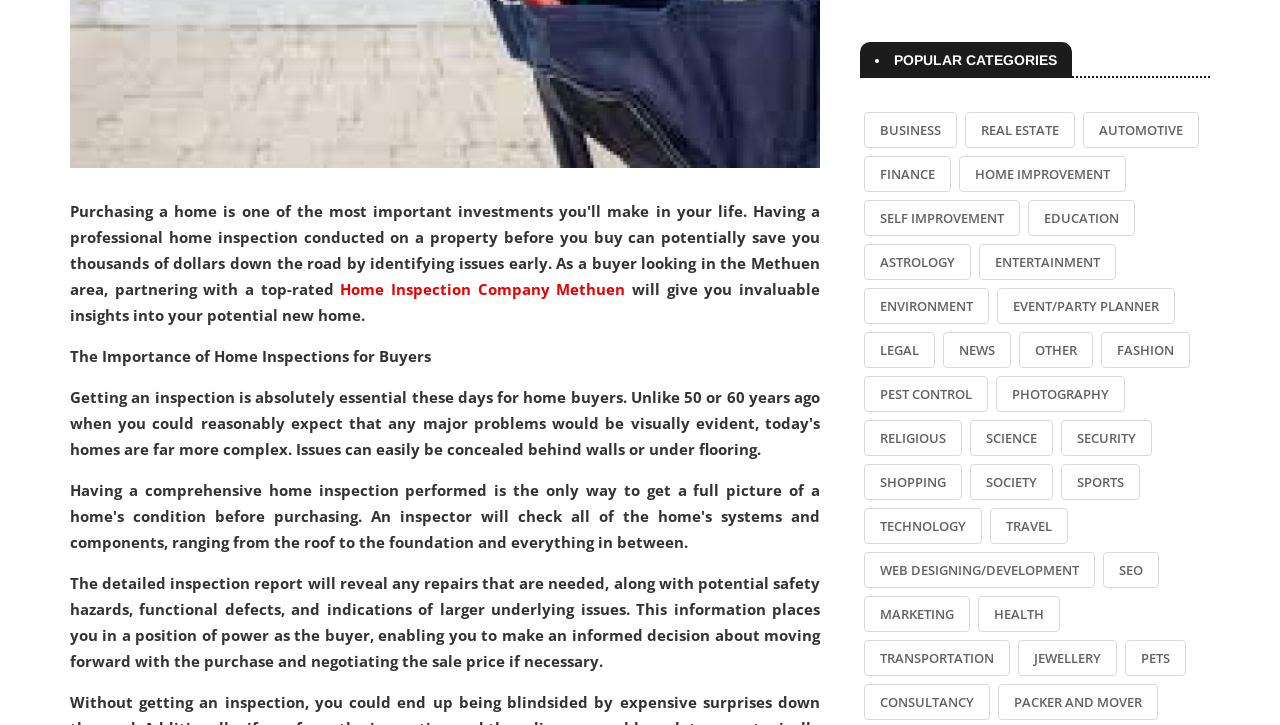Determine the bounding box coordinates for the UI element with the following description: "Packer and Mover". The coordinates should be four float numbers between 0 and 1, represented as [left, top, right, bottom].

[0.78, 0.943, 0.905, 0.993]